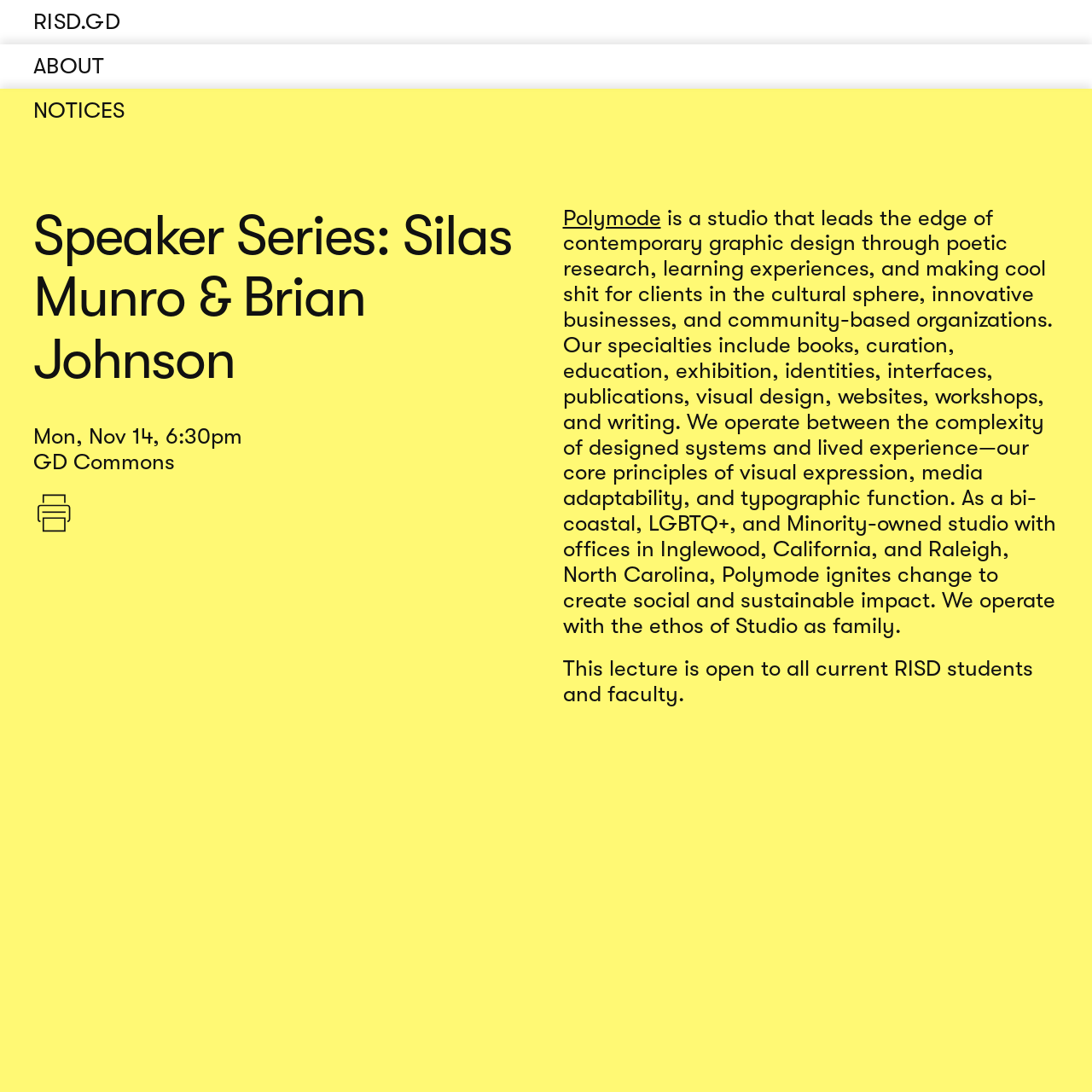Identify the bounding box for the element characterized by the following description: "Polymode".

[0.515, 0.188, 0.605, 0.211]